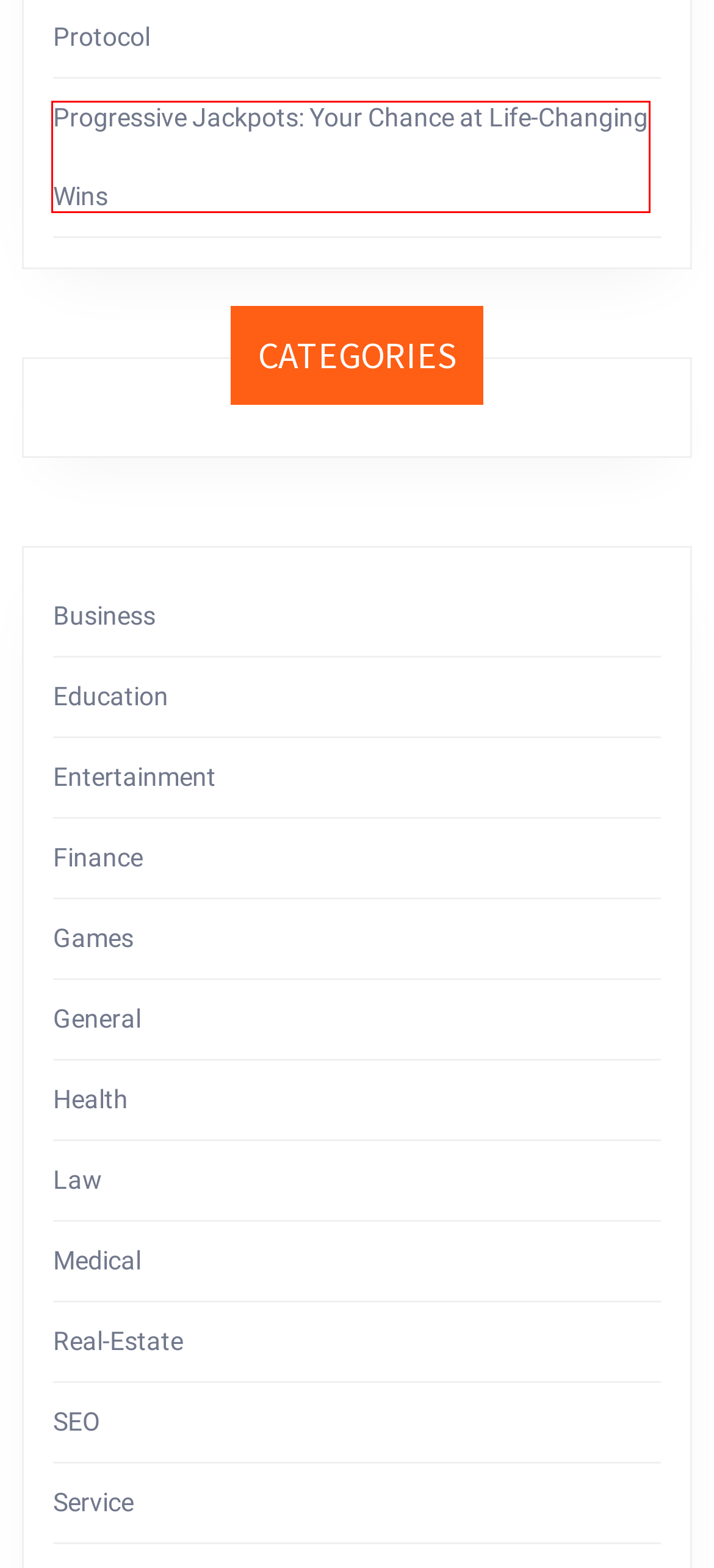Assess the screenshot of a webpage with a red bounding box and determine which webpage description most accurately matches the new page after clicking the element within the red box. Here are the options:
A. SEO – The Wasp Factory
B. Health – The Wasp Factory
C. Law – The Wasp Factory
D. Progressive Jackpots: Your Chance at Life-Changing Wins – The Wasp Factory
E. Entertainment – The Wasp Factory
F. General – The Wasp Factory
G. Finance – The Wasp Factory
H. Service – The Wasp Factory

D